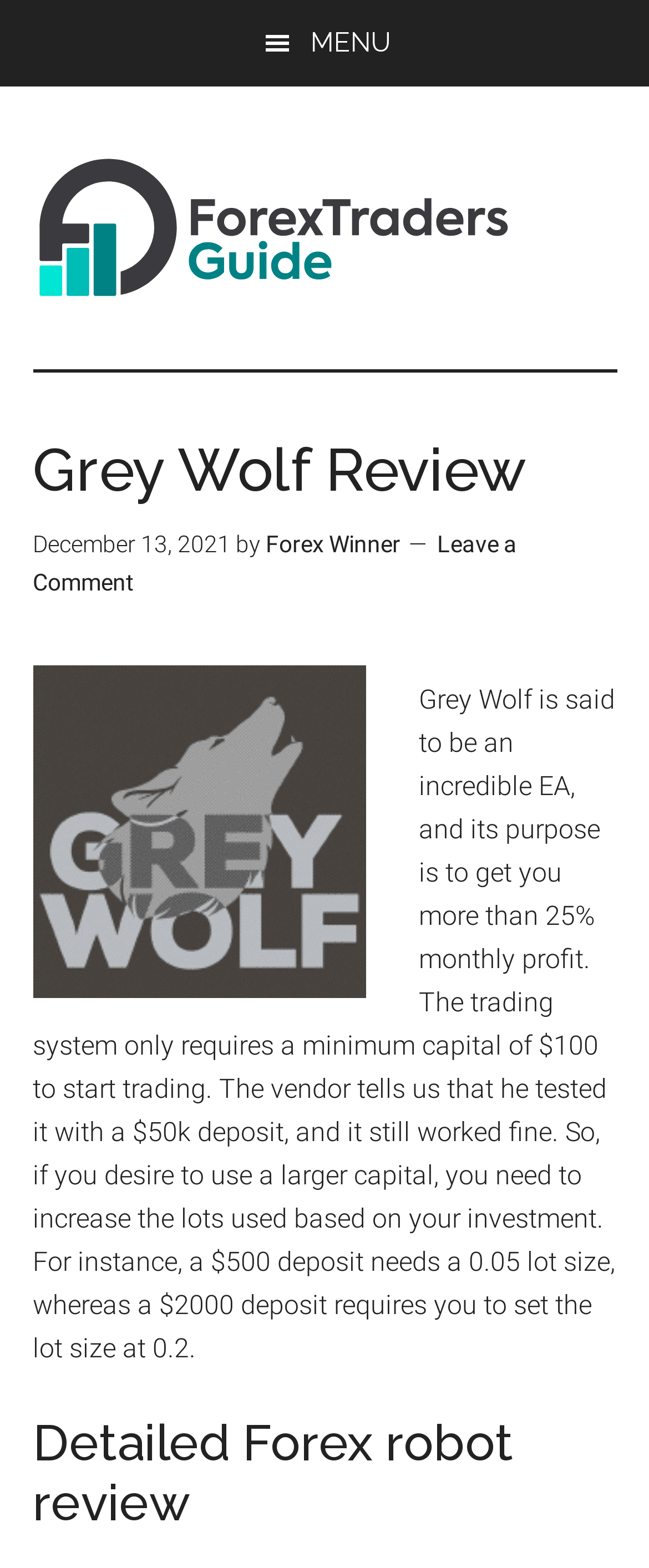What is the date of the review?
Based on the image, give a one-word or short phrase answer.

December 13, 2021